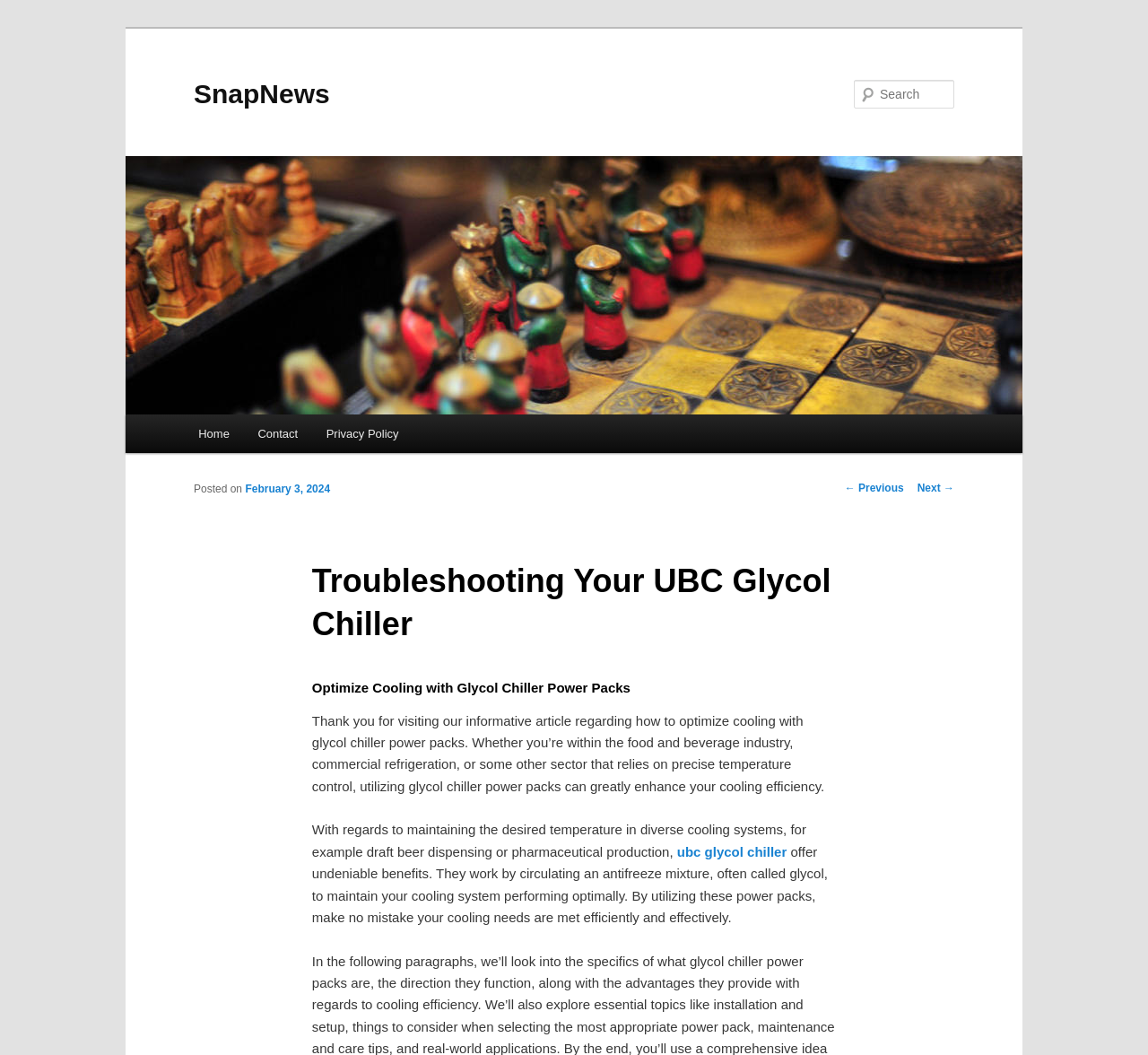Specify the bounding box coordinates of the area to click in order to follow the given instruction: "Visit SnapNews homepage."

[0.169, 0.075, 0.287, 0.103]